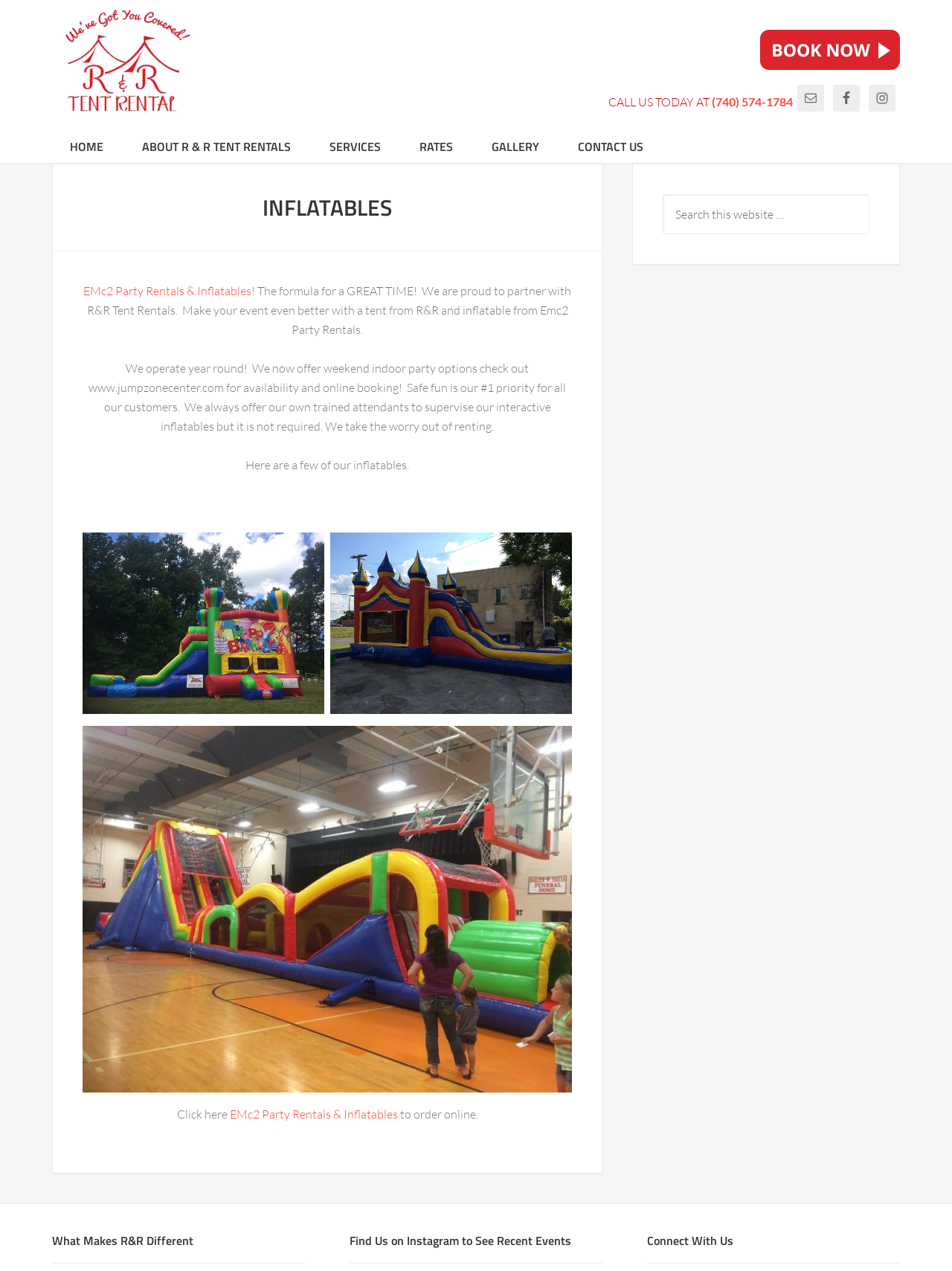Please provide the bounding box coordinates for the element that needs to be clicked to perform the following instruction: "Search this website". The coordinates should be given as four float numbers between 0 and 1, i.e., [left, top, right, bottom].

[0.696, 0.153, 0.913, 0.184]